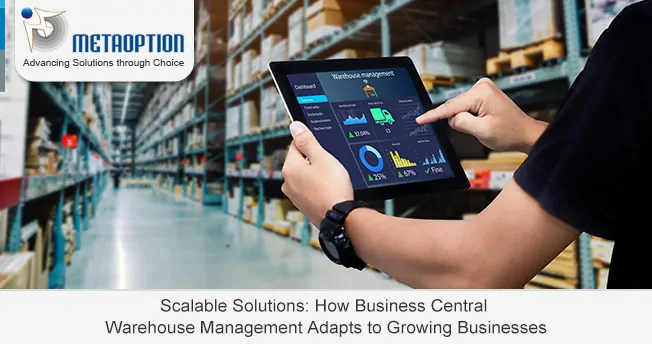What is the background of the image?
Refer to the image and give a detailed response to the question.

The background of the image features a well-organized warehouse, emphasizing the importance of efficient inventory management in a growing business environment.